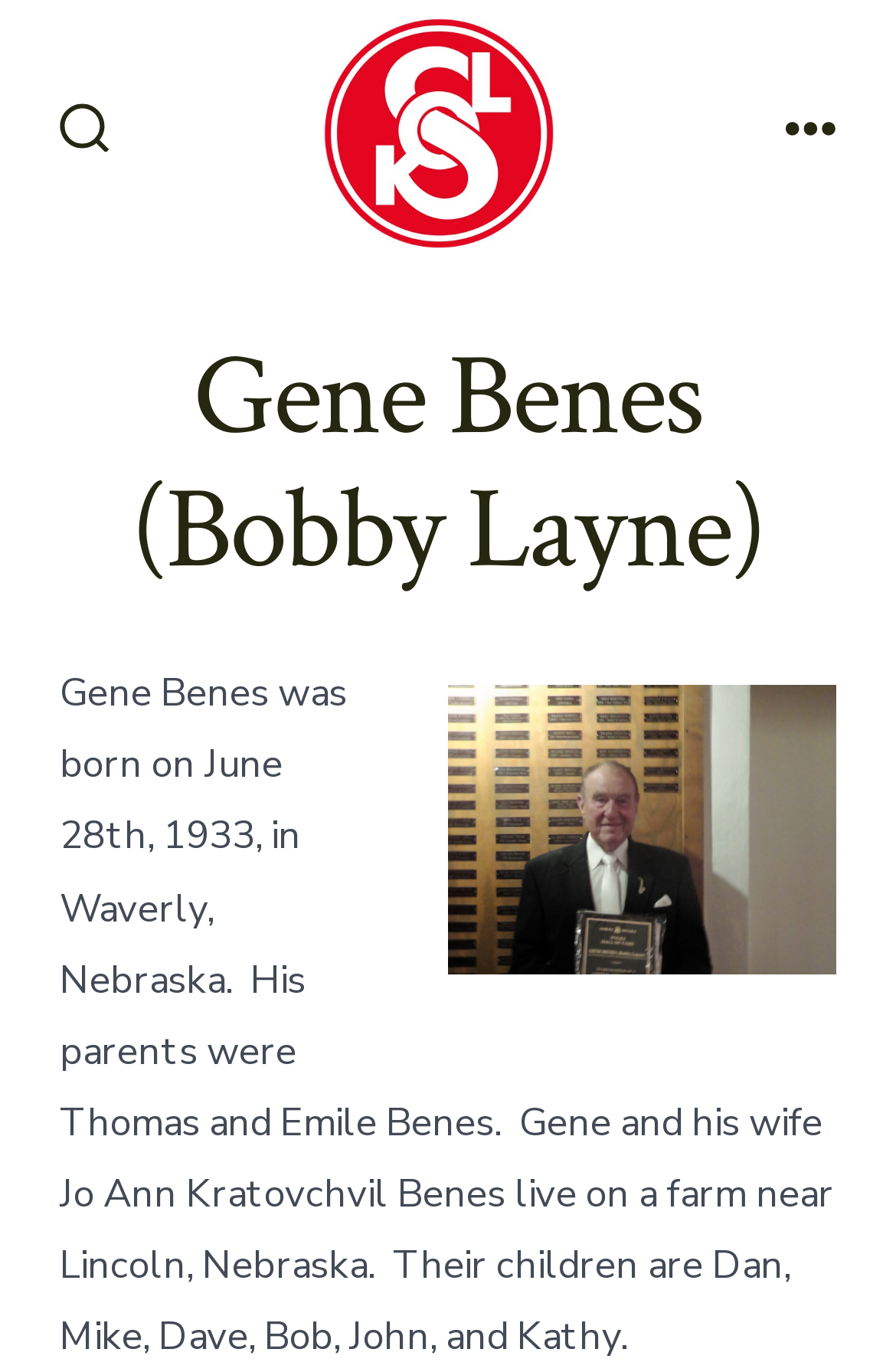What is Gene Benes' birthdate?
Based on the image content, provide your answer in one word or a short phrase.

June 28th, 1933